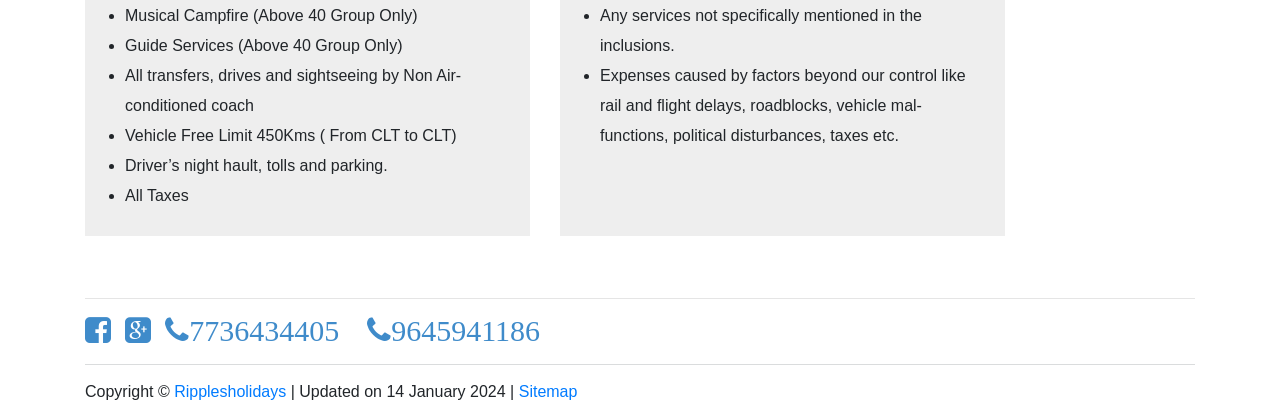Please provide a short answer using a single word or phrase for the question:
What is the theme of the campfire?

Musical